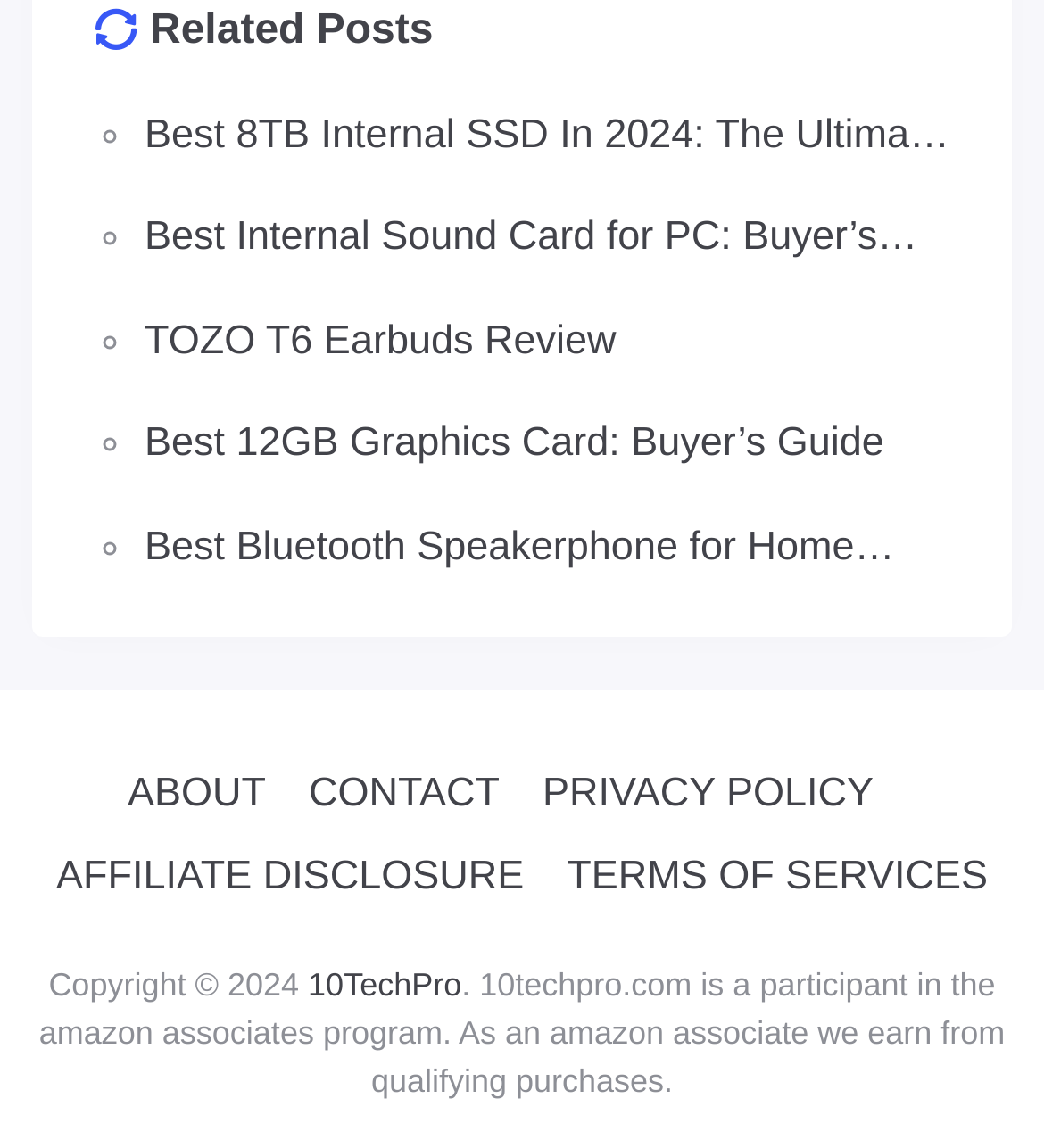What program does the website participate in?
Relying on the image, give a concise answer in one word or a brief phrase.

Amazon Associates Program